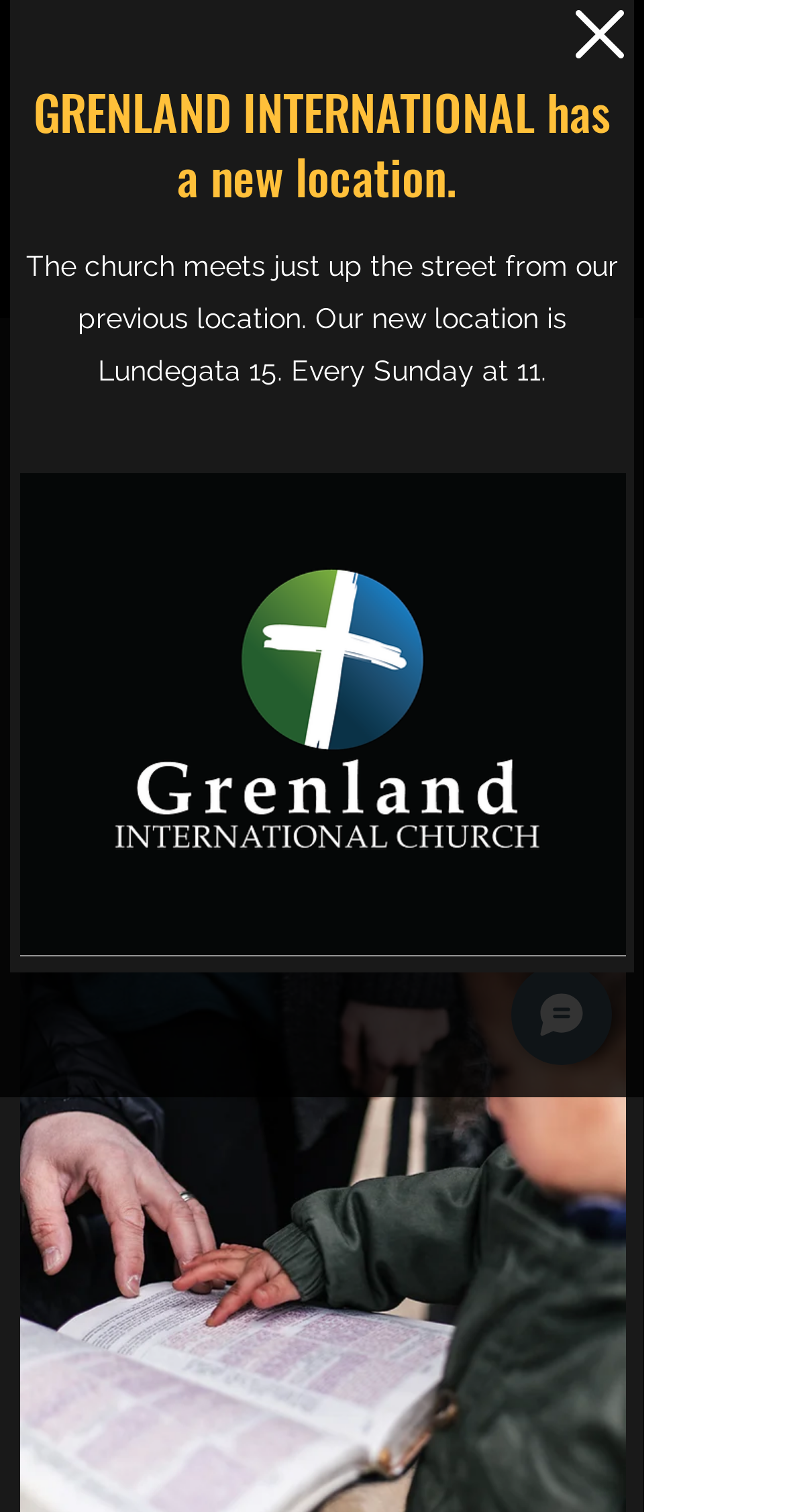Identify the bounding box of the HTML element described here: "GRENLAND INTERNATIONAL CHURCH". Provide the coordinates as four float numbers between 0 and 1: [left, top, right, bottom].

[0.162, 0.103, 0.659, 0.18]